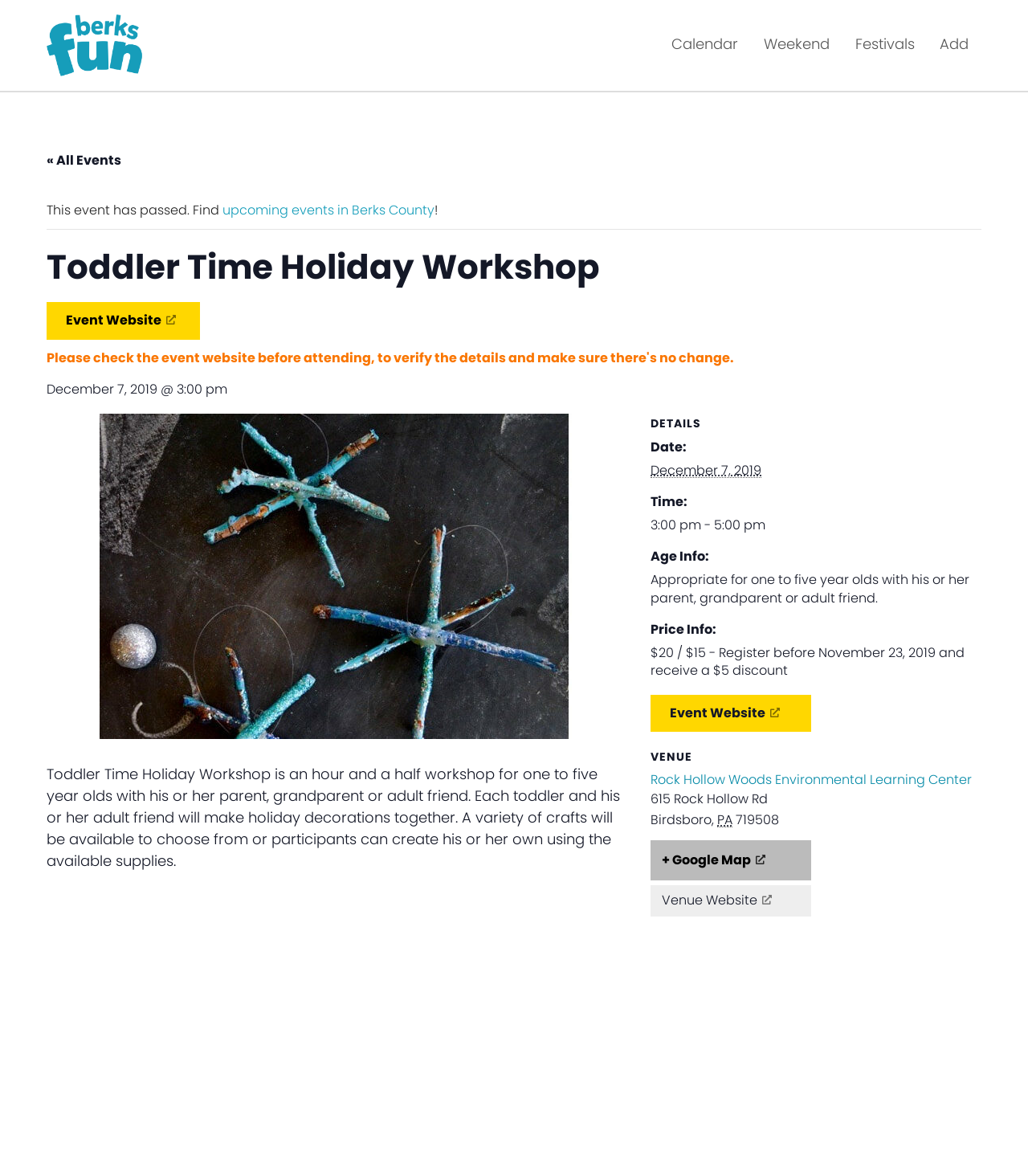What is the age range for this event?
Using the image provided, answer with just one word or phrase.

One to five year olds